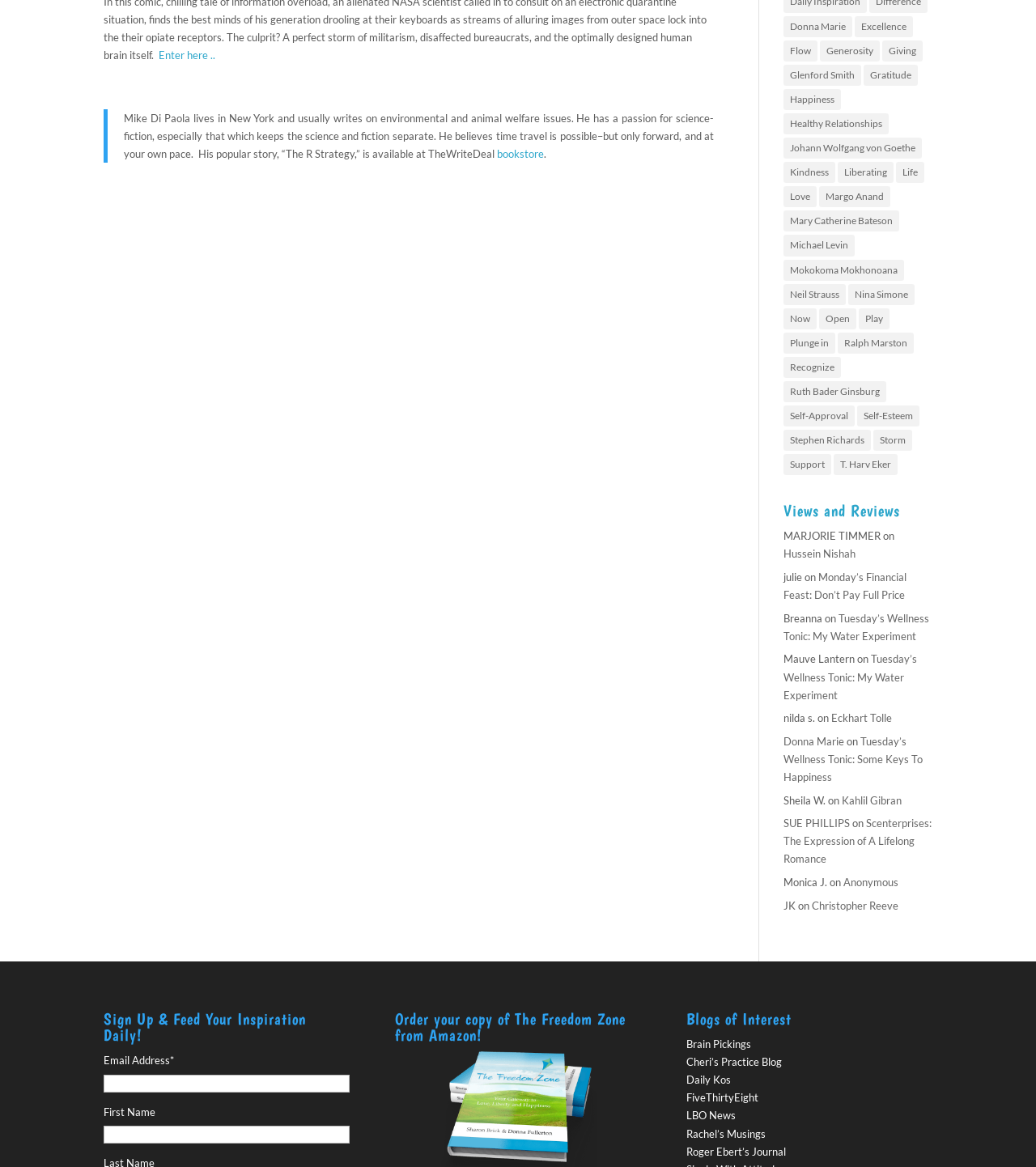Give the bounding box coordinates for this UI element: "Storm". The coordinates should be four float numbers between 0 and 1, arranged as [left, top, right, bottom].

[0.843, 0.368, 0.881, 0.386]